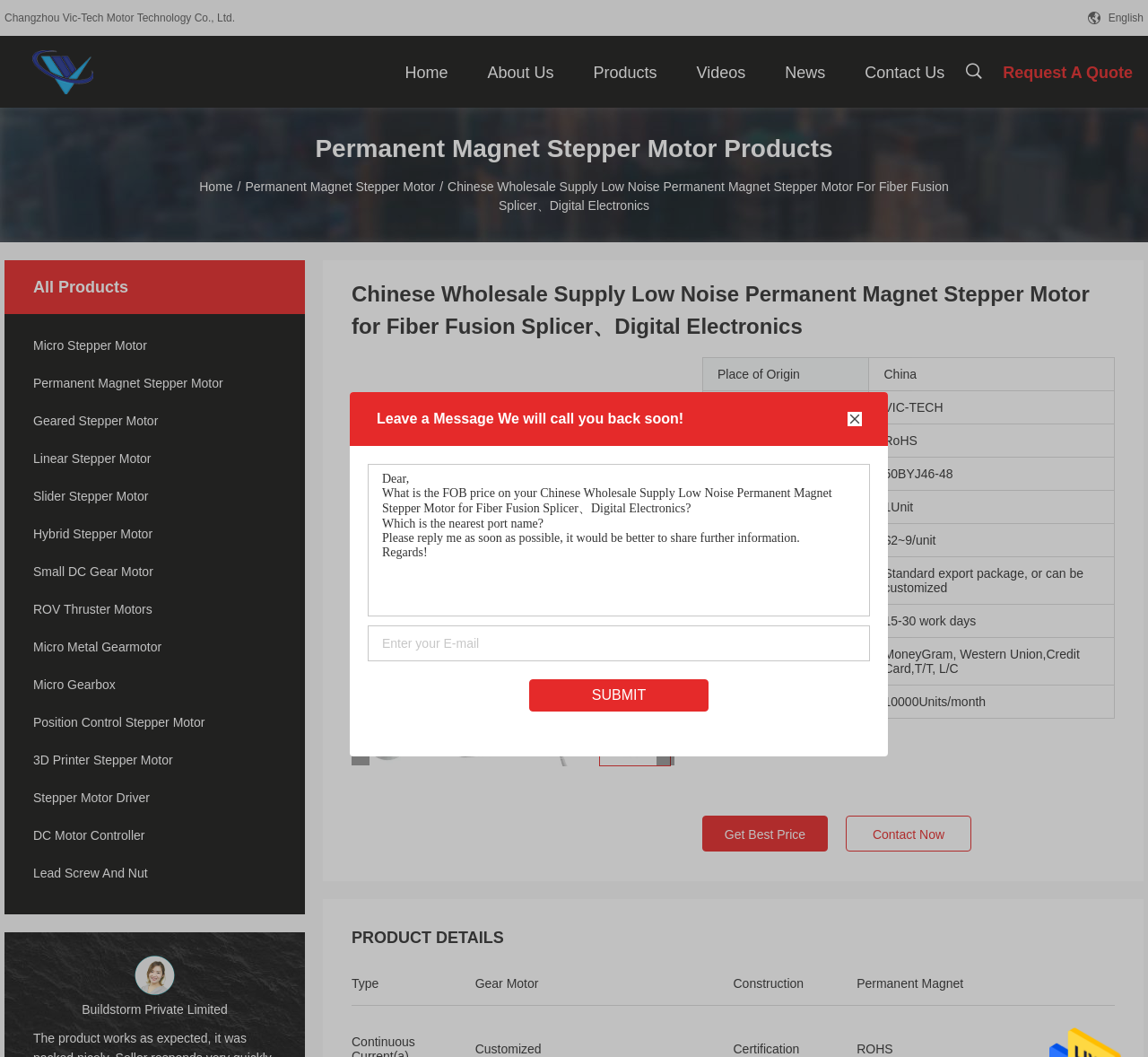Please determine the bounding box coordinates of the section I need to click to accomplish this instruction: "Click the 'SUBMIT' button".

[0.515, 0.65, 0.563, 0.665]